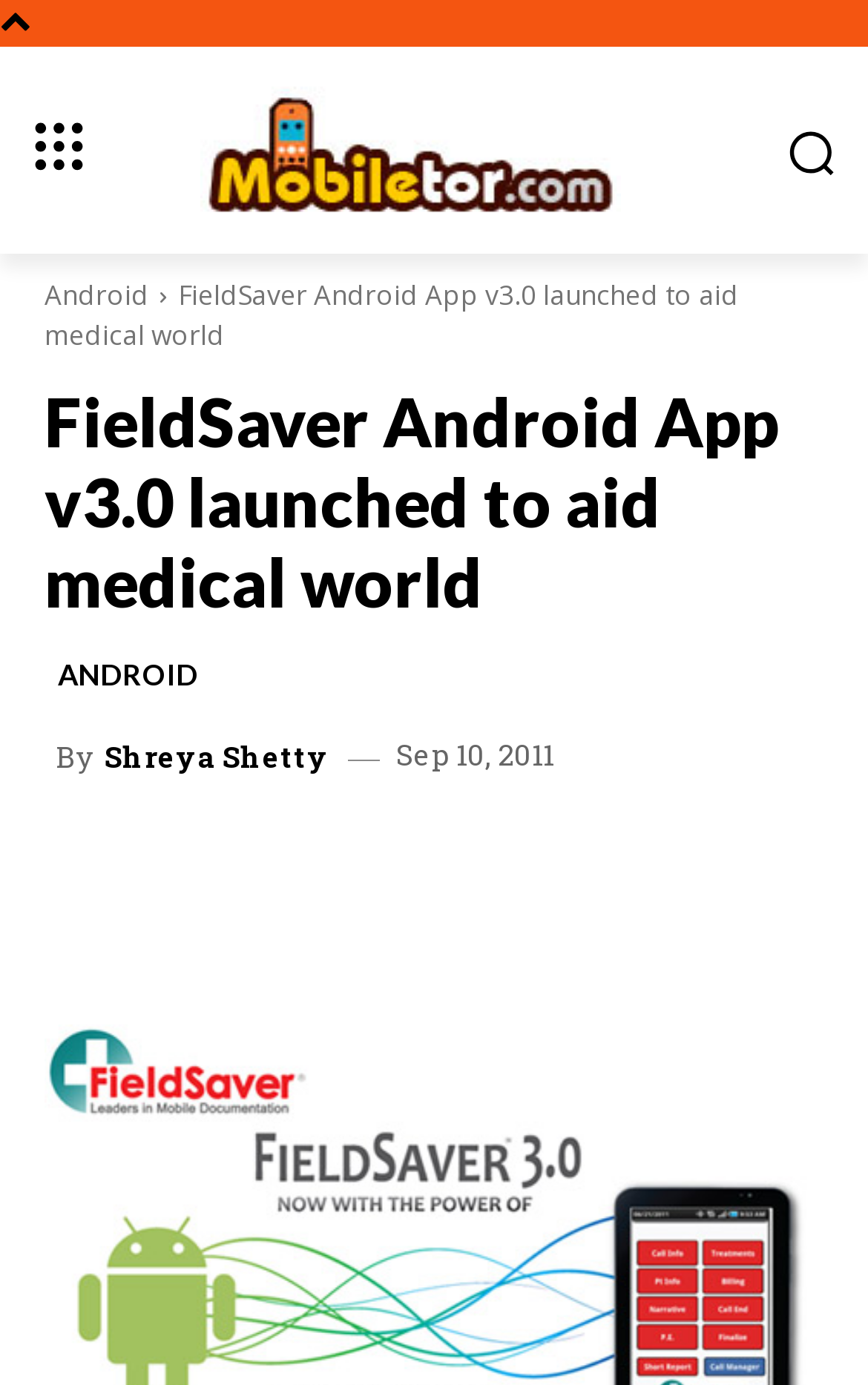Review the image closely and give a comprehensive answer to the question: Who is the author of the article?

By examining the webpage content, I found the link 'Shreya Shetty' next to the 'By' text, indicating that Shreya Shetty is the author of the article.